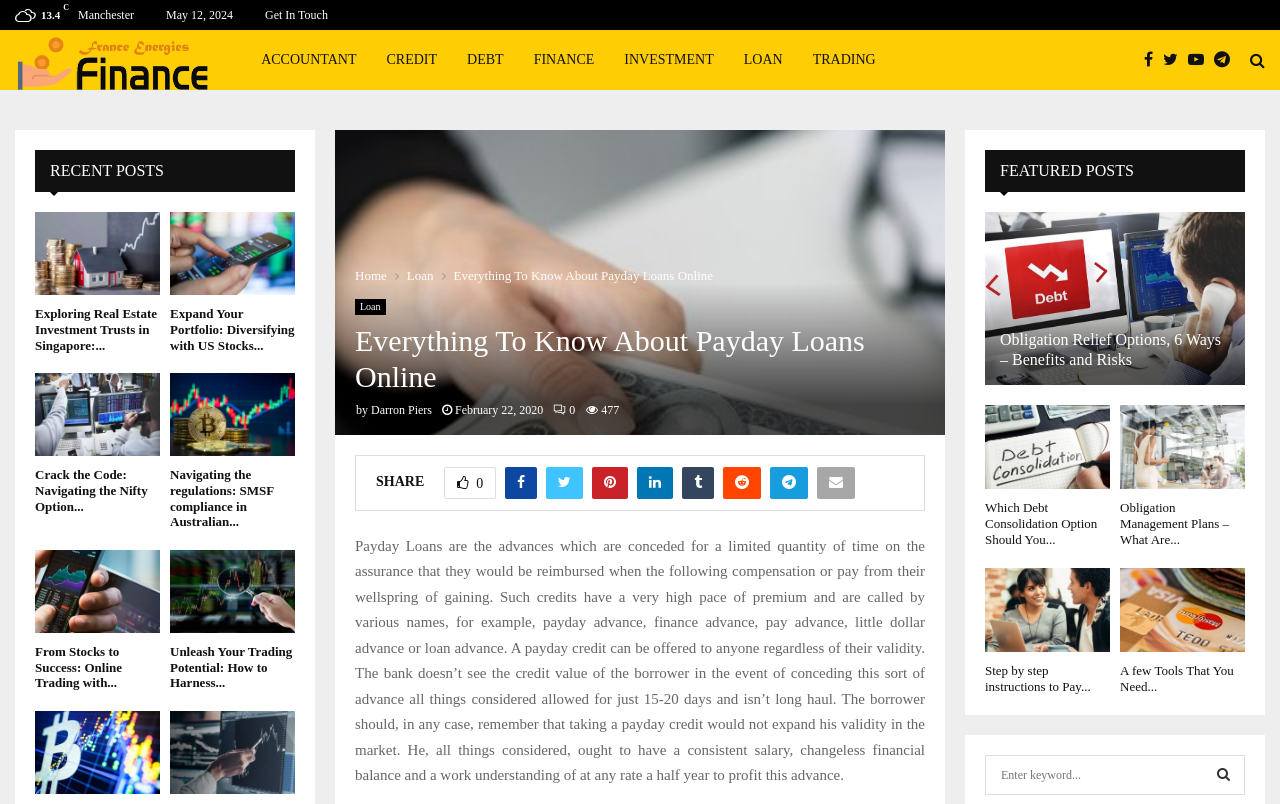Provide an in-depth caption for the contents of the webpage.

This webpage is about payday loans and financial advice. At the top, there is a heading "France Energies Finance – Financial Advice You Can Trust" with a link and an image. Below it, there are several links to different financial topics, including "ACCOUNTANT", "CREDIT", "DEBT", "FINANCE", "INVESTMENT", "LOAN", and "TRADING". 

On the left side, there is a section with a heading "Everything To Know About Payday Loans Online" and a link to the same topic. Below it, there is a paragraph of text explaining what payday loans are, their characteristics, and how they work. 

Further down, there is a section with a heading "RECENT POSTS" that lists four articles with links and headings. Each article has a brief summary and a link to read more. The articles are about real estate investment trusts, diversifying a portfolio with US stocks, navigating the Nifty option chain, and SMSF compliance in Australian trading.

Below the "RECENT POSTS" section, there is another section with a heading "FEATURED POSTS" that lists two articles with links and headings. These articles are about obligation relief options and debt consolidation.

Throughout the webpage, there are various social media links and icons, including Facebook, Twitter, and LinkedIn. There are also links to the website's home page, loan page, and other related topics.